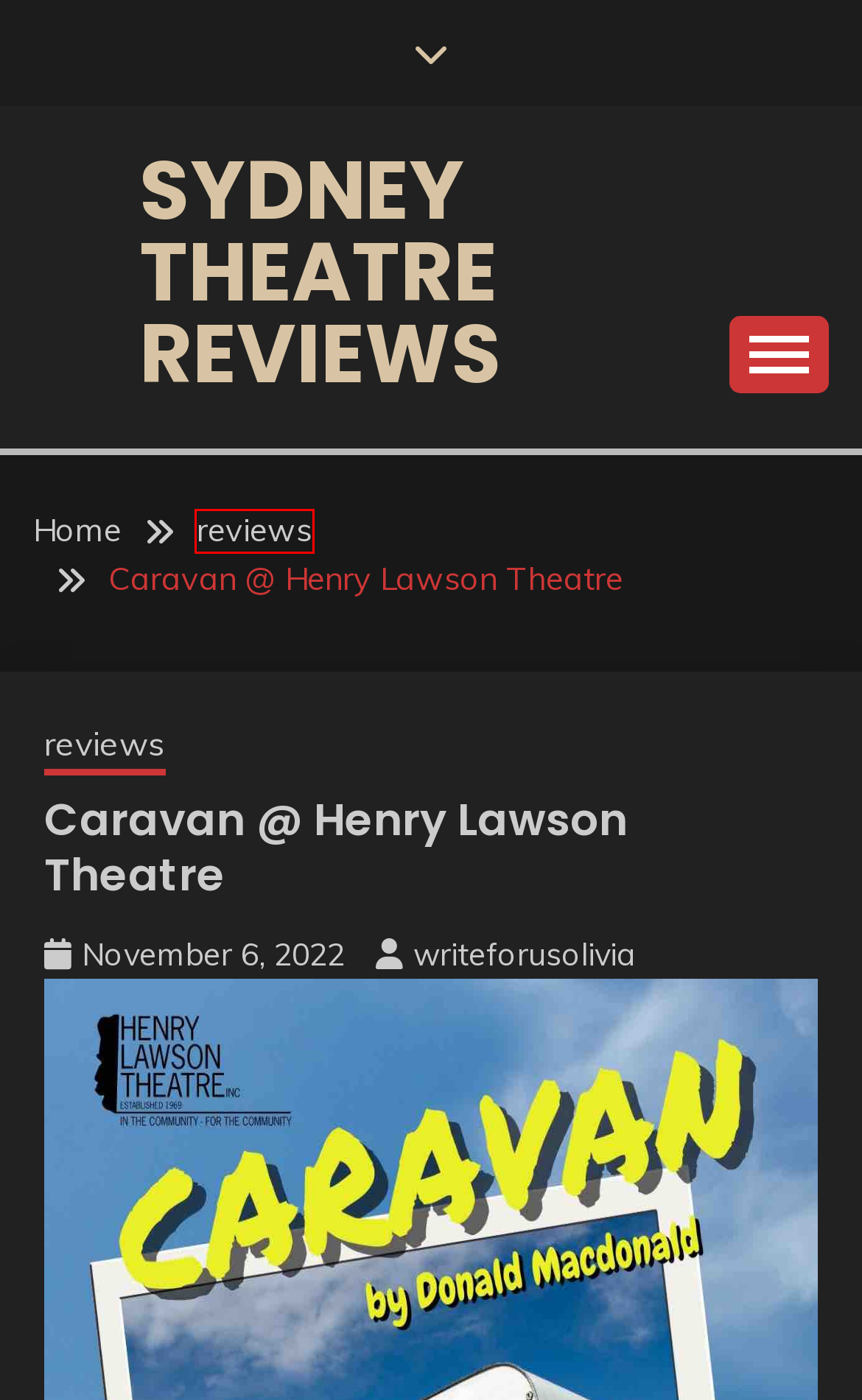Take a look at the provided webpage screenshot featuring a red bounding box around an element. Select the most appropriate webpage description for the page that loads after clicking on the element inside the red bounding box. Here are the candidates:
A. writeforusolivia, Author at Sydney Theatre Reviews
B. Reviews - Sydney Theatre Reviews
C. reviews Archives - Sydney Theatre Reviews
D. 'Tis Pity She's a Whore @ Flow Studios - Sydney Theatre Reviews
E. About Us - Sydney Theatre Reviews
F. Sydney Theatre Reviews -
G. CARAVAN by Donald McDonald Tickets, Henry Lawson Theatre, Werrington County | TryBooking Australia
H. Candid Themes - Clean, Minimal, Free and Premium WordPress Themes

C